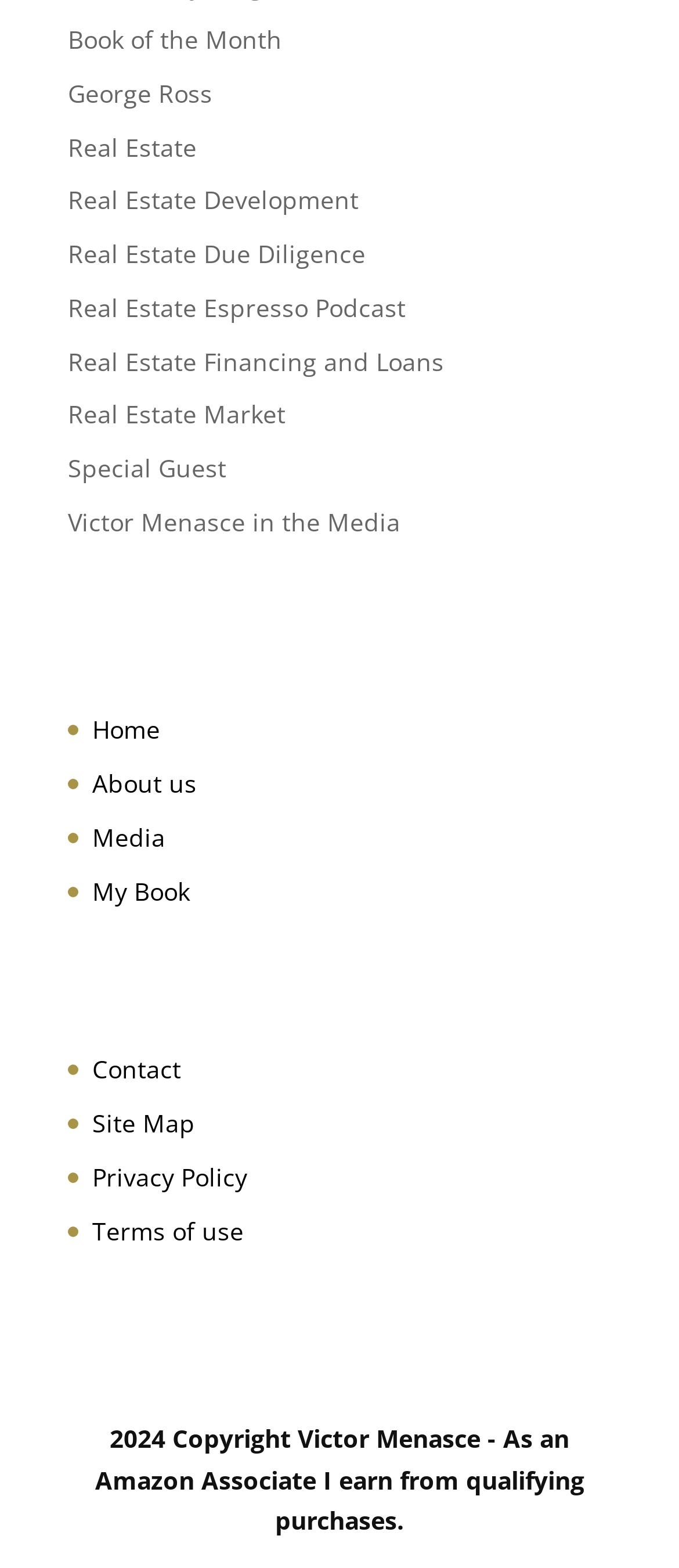What is the last link in the main menu?
Using the information from the image, answer the question thoroughly.

The main menu consists of links such as 'Book of the Month', 'George Ross', 'Real Estate', and so on. By looking at the list of links, we can find that the last link is 'Real Estate Market'.